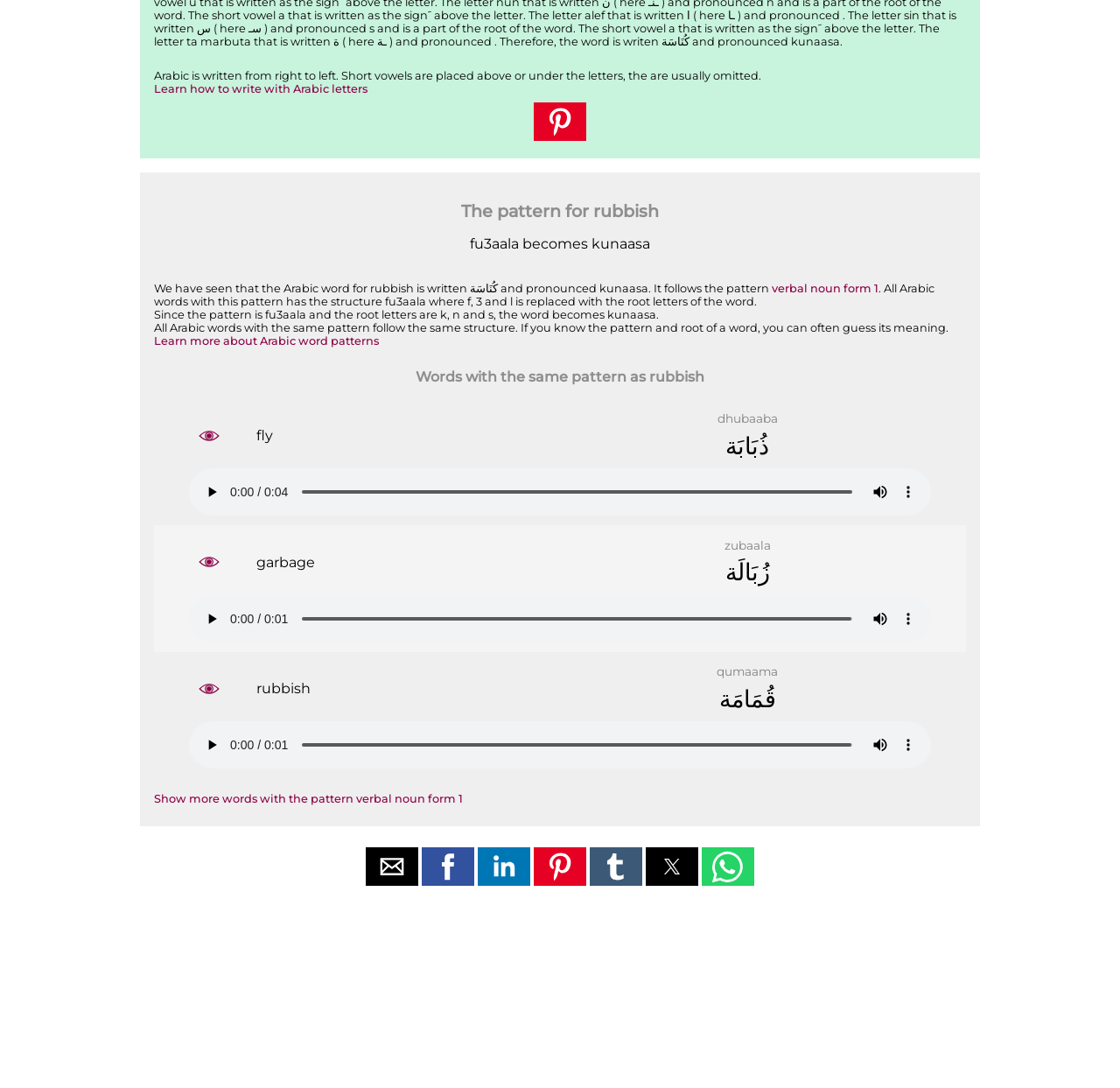Refer to the image and offer a detailed explanation in response to the question: What is the pattern of the Arabic word for rubbish?

The webpage explains that the Arabic word for rubbish, 'kunaasa', follows the pattern 'fu3aala'. This pattern is mentioned in the StaticText element that describes the structure of Arabic words with this pattern.